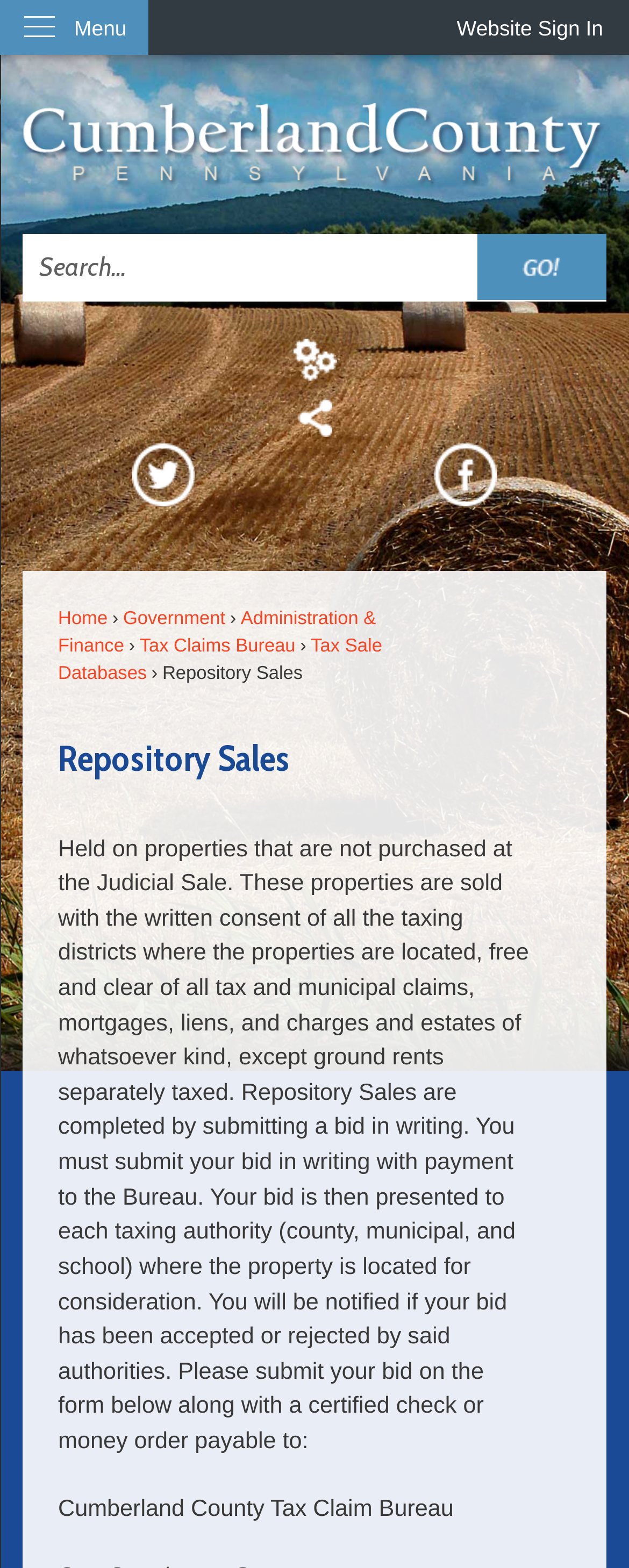Can you identify the bounding box coordinates of the clickable region needed to carry out this instruction: 'Open site tools'? The coordinates should be four float numbers within the range of 0 to 1, stated as [left, top, right, bottom].

[0.037, 0.207, 0.963, 0.243]